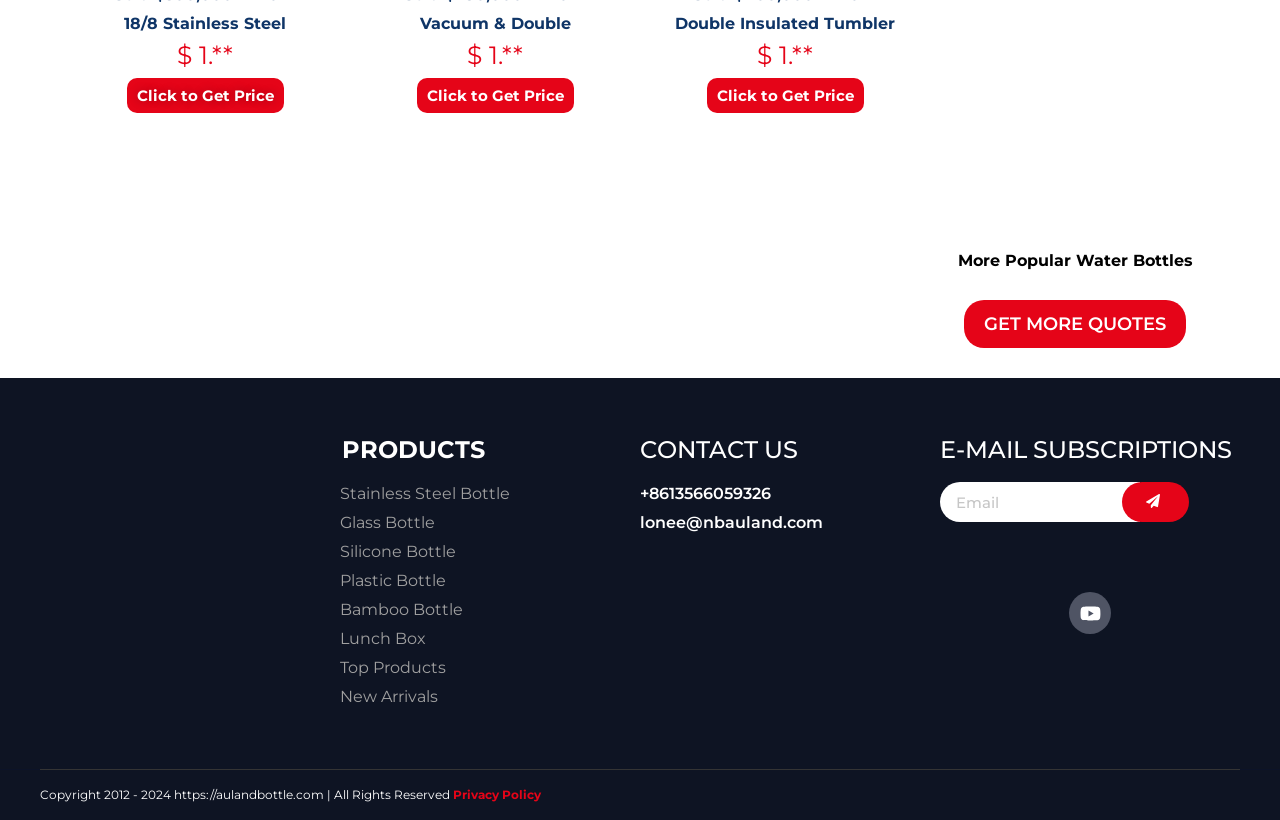Please provide the bounding box coordinates for the element that needs to be clicked to perform the following instruction: "Get more quotes". The coordinates should be given as four float numbers between 0 and 1, i.e., [left, top, right, bottom].

[0.753, 0.366, 0.927, 0.425]